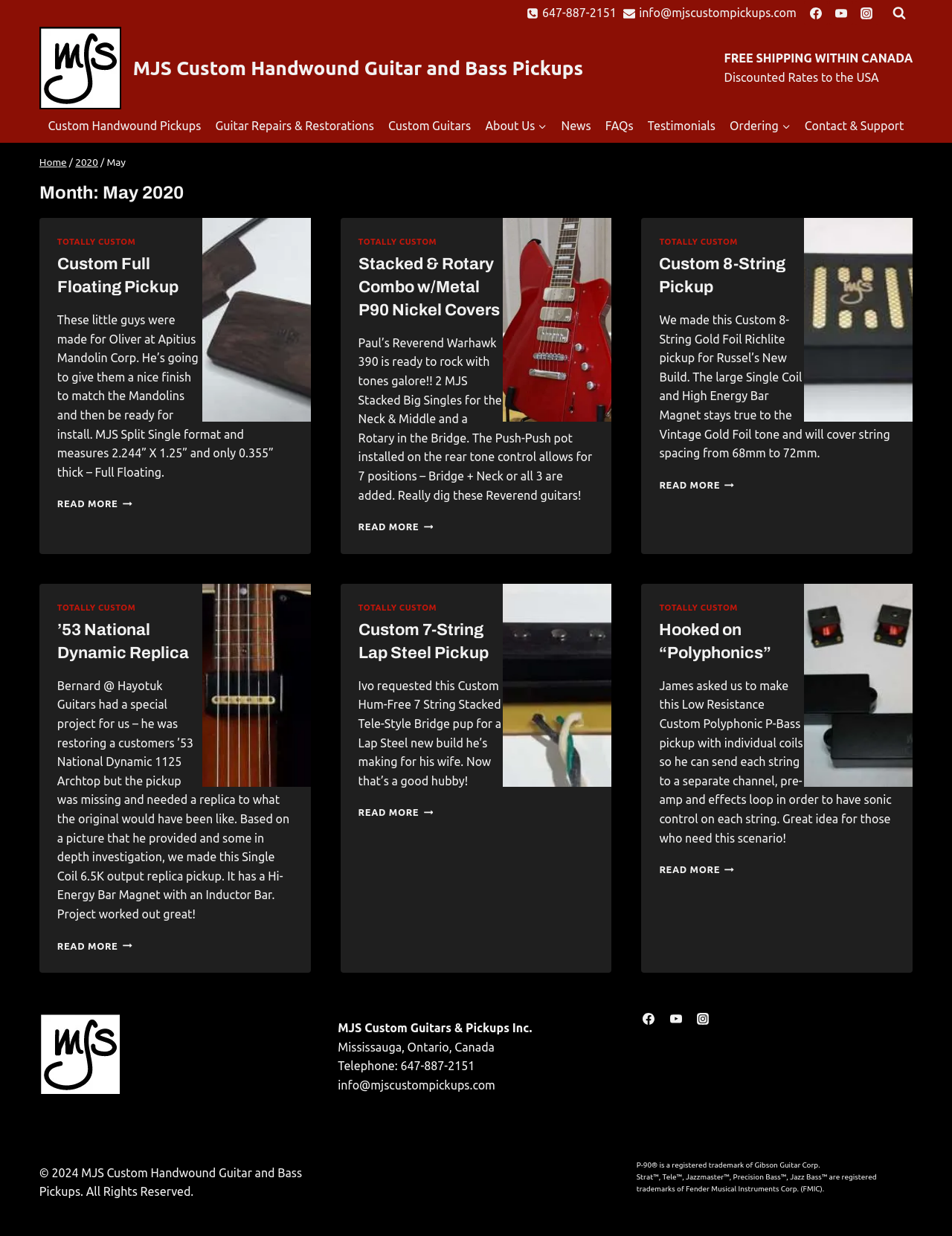What is the phone number to contact MJS Custom Handwound Guitar and Bass Pickups?
Look at the screenshot and give a one-word or phrase answer.

647-887-2151